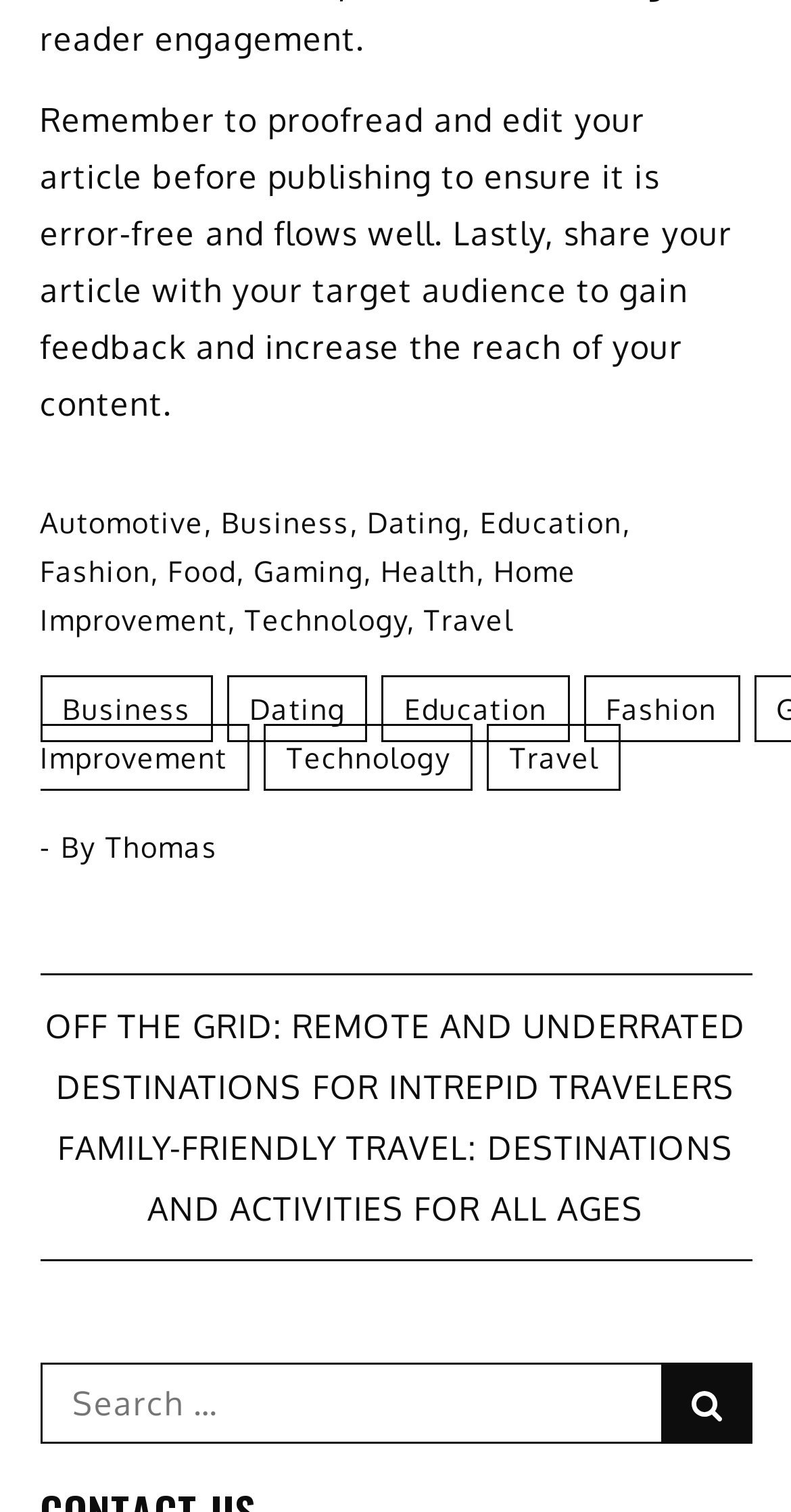Specify the bounding box coordinates of the area to click in order to execute this command: 'Click on the Search button'. The coordinates should consist of four float numbers ranging from 0 to 1, and should be formatted as [left, top, right, bottom].

[0.835, 0.901, 0.95, 0.955]